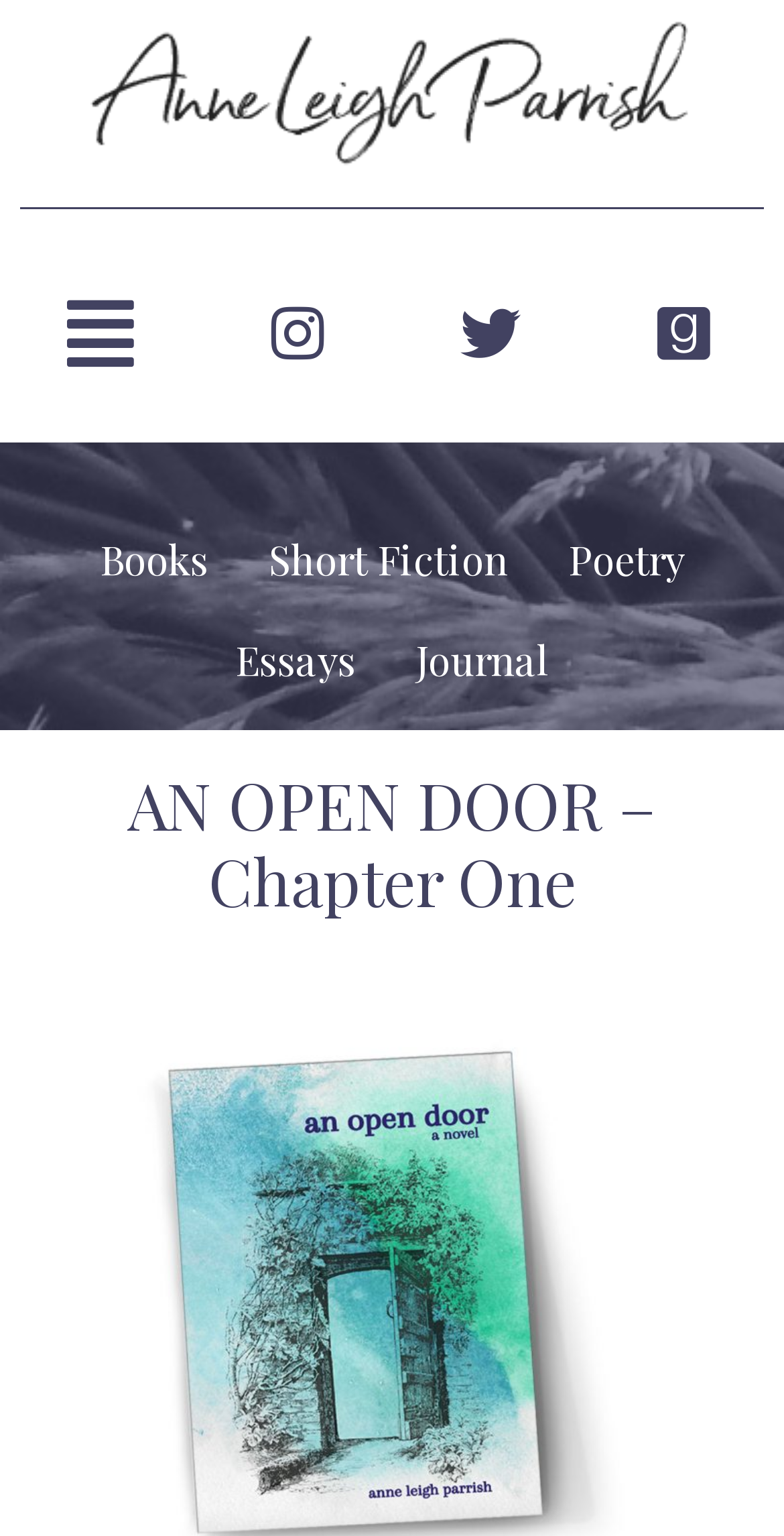Bounding box coordinates are specified in the format (top-left x, top-left y, bottom-right x, bottom-right y). All values are floating point numbers bounded between 0 and 1. Please provide the bounding box coordinate of the region this sentence describes: Poetry

[0.686, 0.331, 0.912, 0.396]